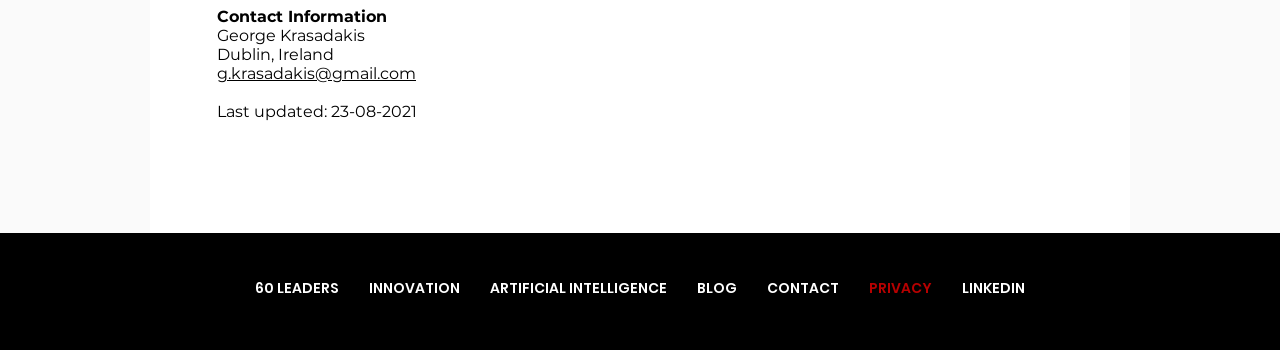How many navigation links are there?
Answer the question with a detailed explanation, including all necessary information.

The navigation links are located at the bottom of the webpage. There are 7 links in total, including '60 LEADERS', 'INNOVATION', 'ARTIFICIAL INTELLIGENCE', 'BLOG', 'CONTACT', 'PRIVACY', and 'LINKEDIN'.